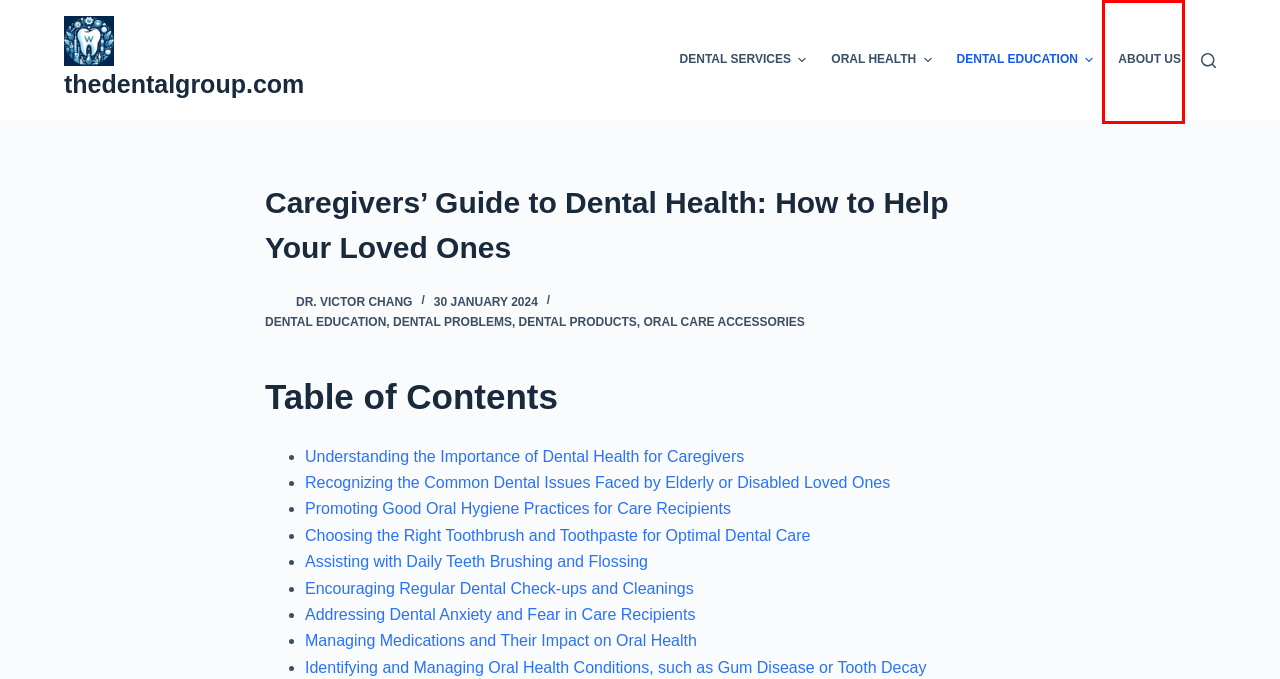Check out the screenshot of a webpage with a red rectangle bounding box. Select the best fitting webpage description that aligns with the new webpage after clicking the element inside the bounding box. Here are the candidates:
A. Dental Services - thedentalgroup.com
B. oral care accessories - thedentalgroup.com
C. About Us - thedentalgroup.com
D. Dr. Victor Chang - thedentalgroup.com
E. Dental problems - thedentalgroup.com
F. Dental Education - thedentalgroup.com
G. Dental Products - thedentalgroup.com
H. Dental Health Wellness | Expert Tips and Advice | Thewdentalgroup

C